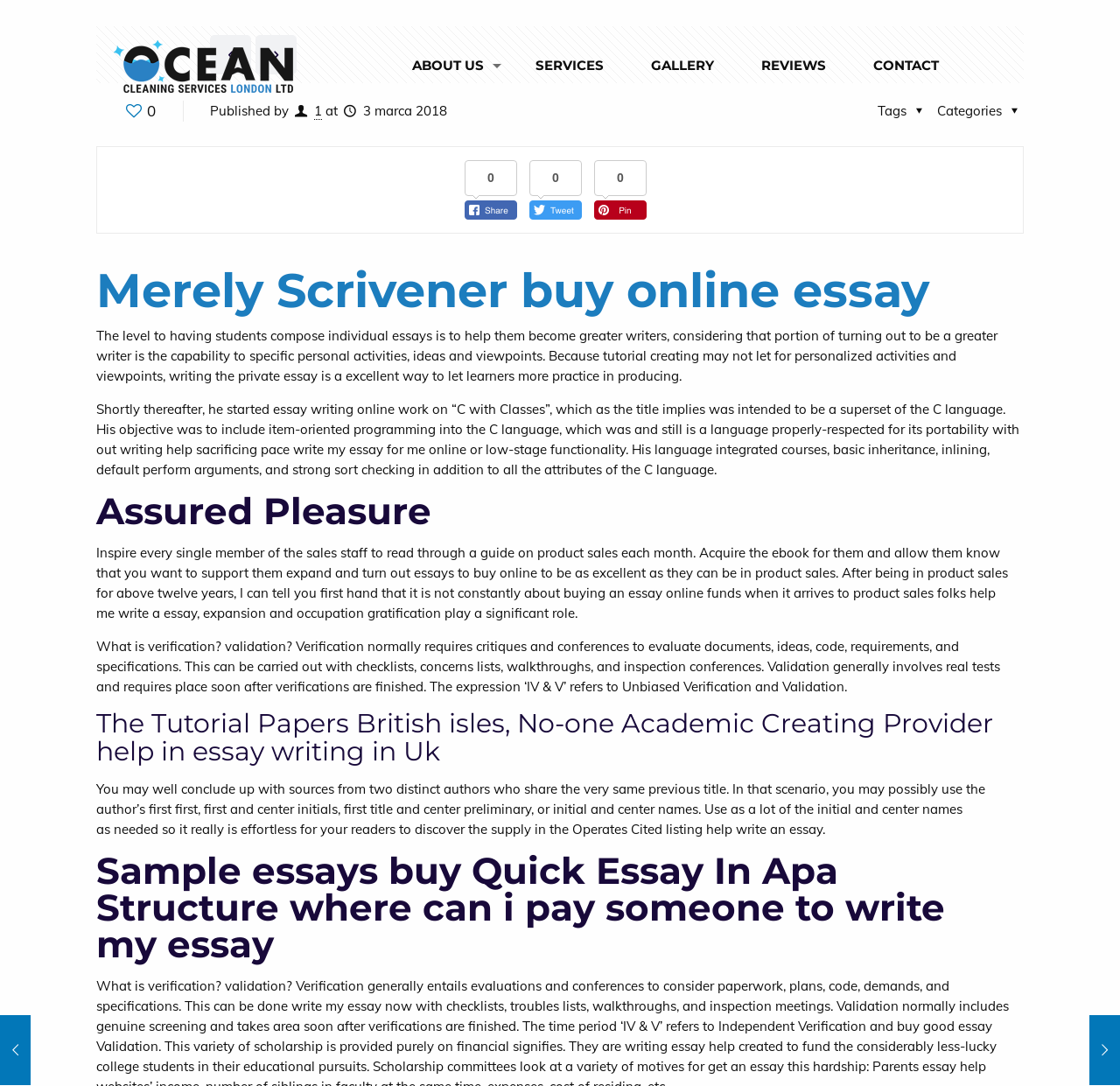What is the title of the last article on the webpage?
Provide a one-word or short-phrase answer based on the image.

Sample essays buy Quick Essay In Apa Format